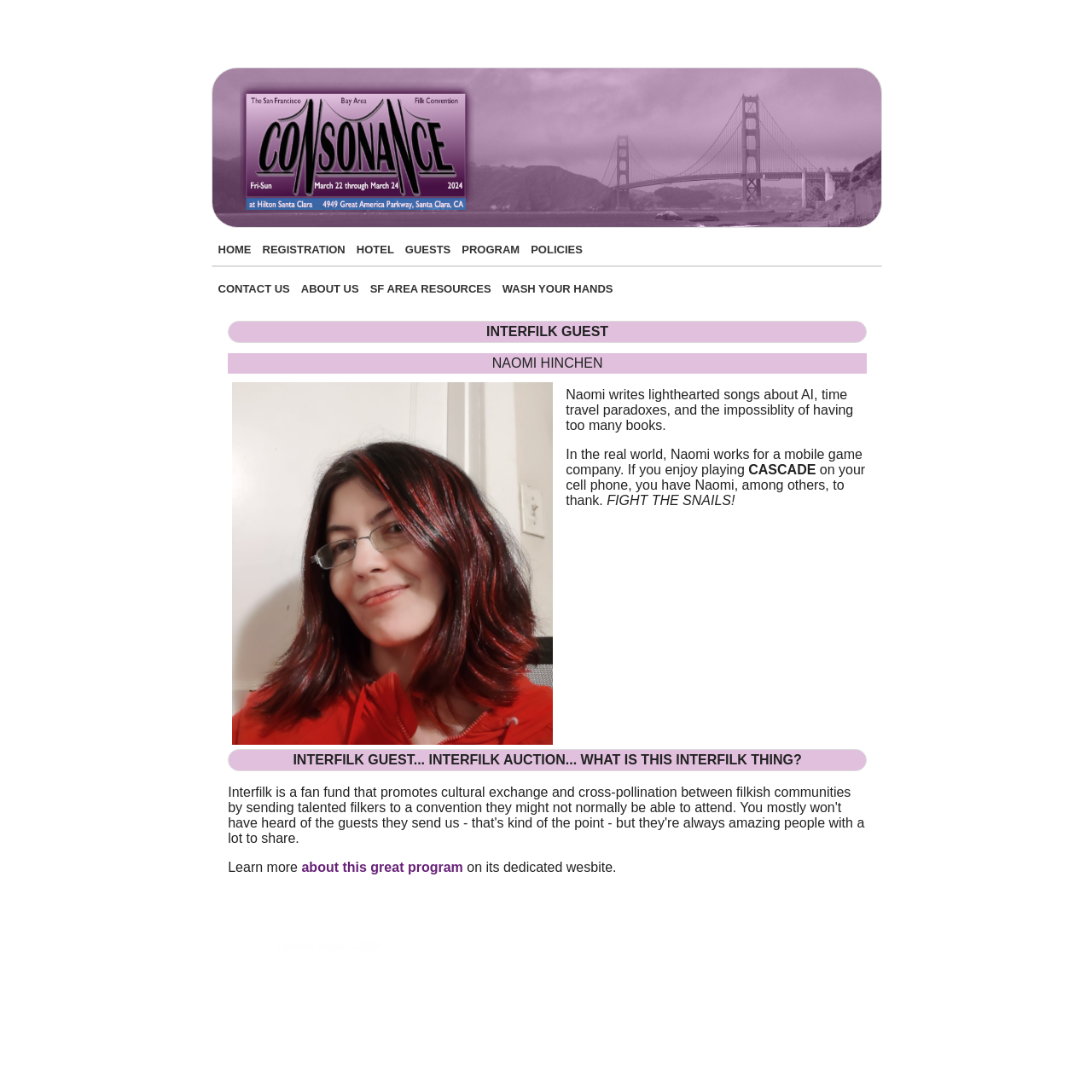Bounding box coordinates must be specified in the format (top-left x, top-left y, bottom-right x, bottom-right y). All values should be floating point numbers between 0 and 1. What are the bounding box coordinates of the UI element described as: Hotel

[0.326, 0.223, 0.361, 0.235]